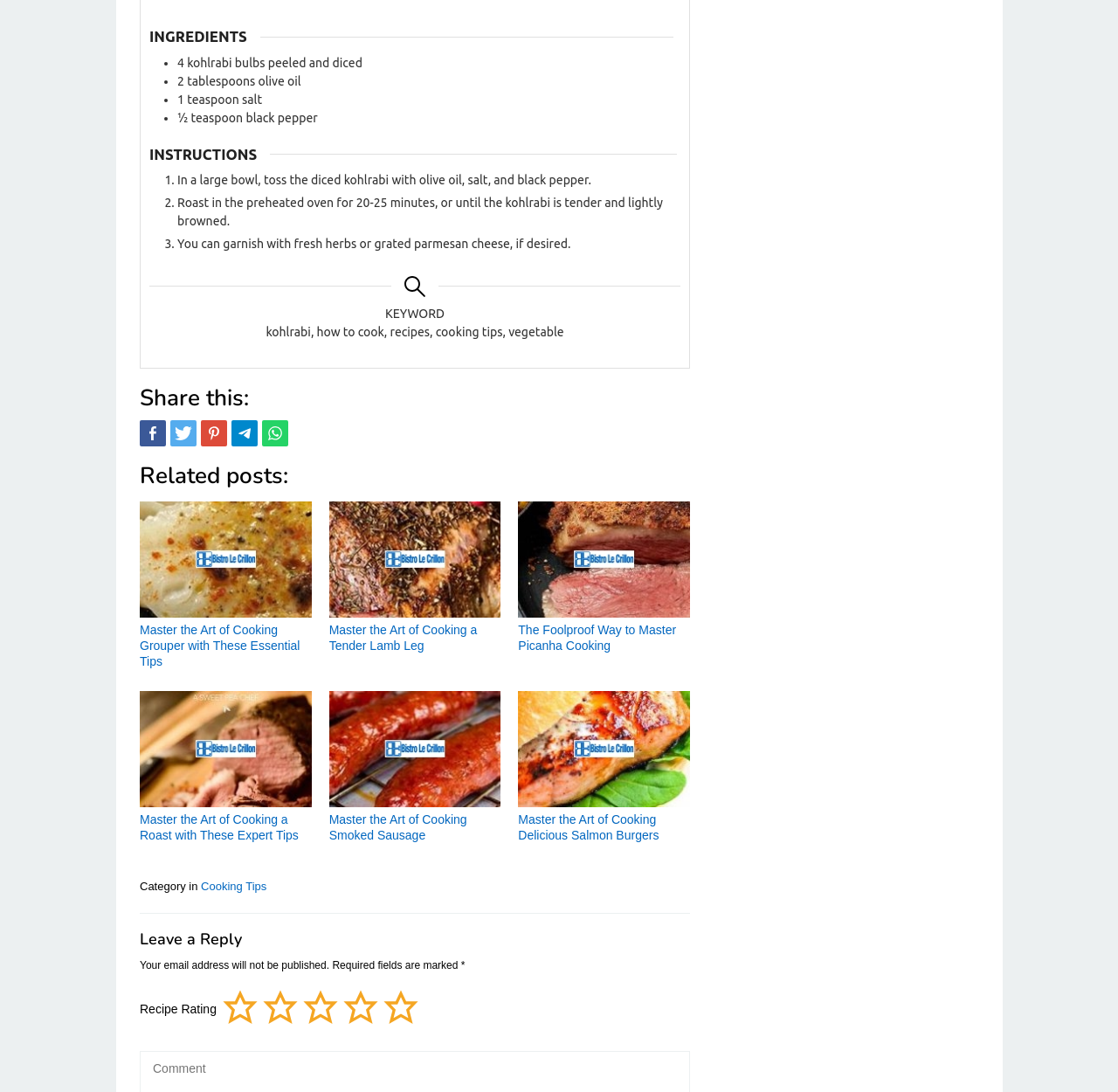Given the description of the UI element: "title="Whatsapp"", predict the bounding box coordinates in the form of [left, top, right, bottom], with each value being a float between 0 and 1.

[0.234, 0.384, 0.258, 0.408]